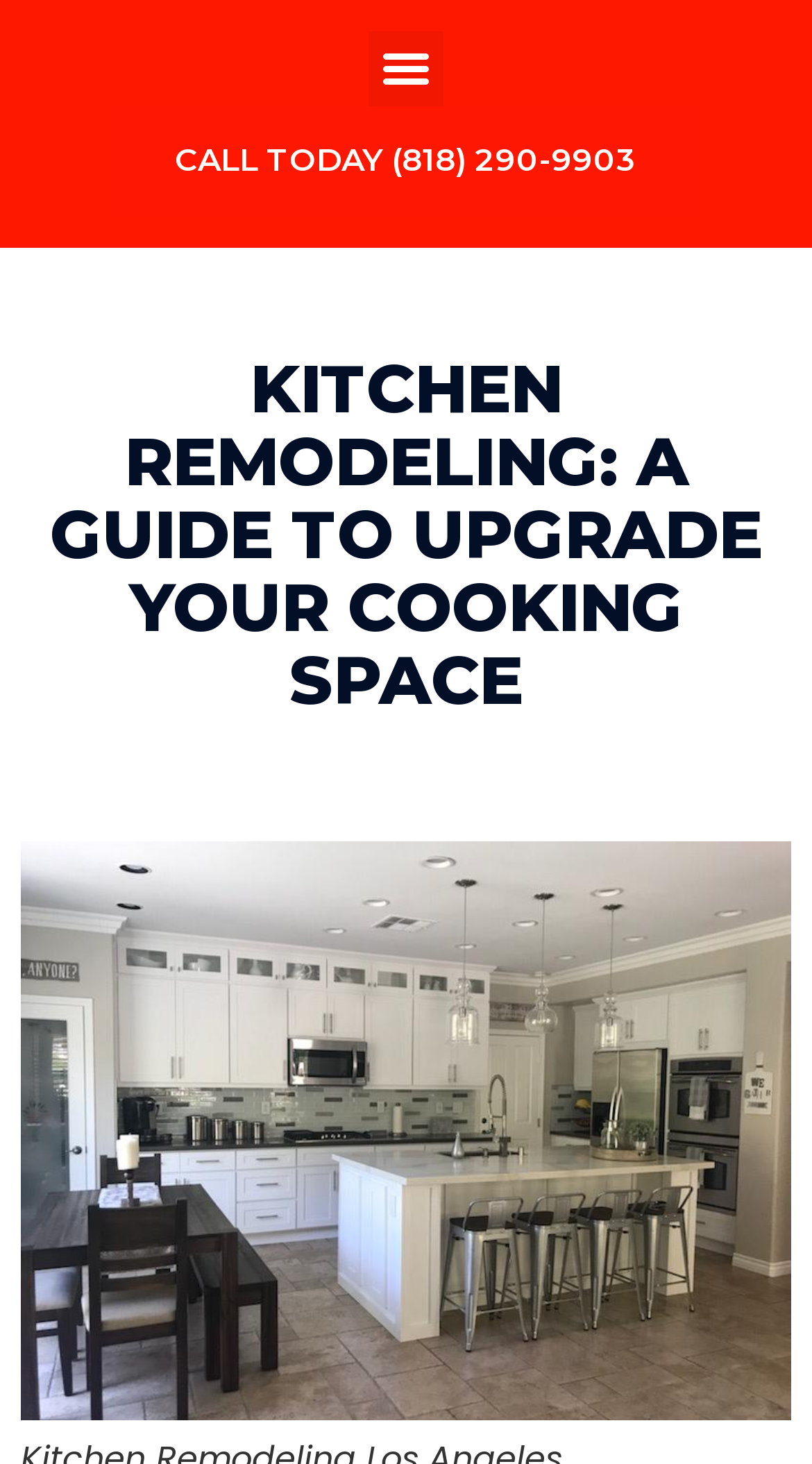Locate the bounding box coordinates for the element described below: "Call Today (818) 290-9903". The coordinates must be four float values between 0 and 1, formatted as [left, top, right, bottom].

[0.138, 0.073, 0.862, 0.147]